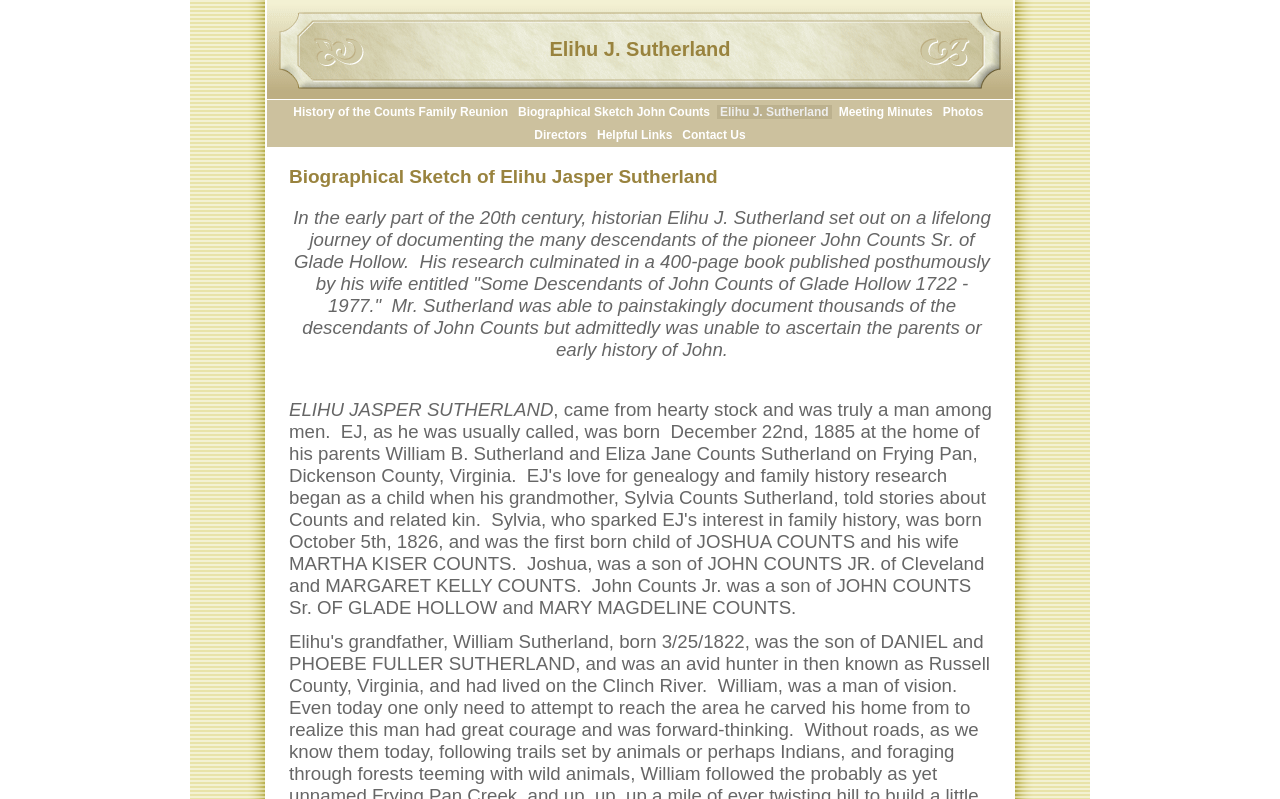Offer a meticulous description of the webpage's structure and content.

The webpage is about Elihu J. Sutherland, a historian who documented the descendants of John Counts Sr. of Glade Hollow. At the top of the page, there is a heading with the title "Elihu J. Sutherland". Below this heading, there are five links in a row, including "History of the Counts Family Reunion", "Biographical Sketch John Counts", "Elihu J. Sutherland", "Meeting Minutes", and "Photos". 

Further down, there is another heading titled "Biographical Sketch of Elihu Jasper Sutherland". Below this heading, there is a paragraph of text that describes Elihu J. Sutherland's research and book about the descendants of John Counts. The text explains that Sutherland documented thousands of descendants but was unable to find the parents or early history of John Counts.

To the right of the paragraph, there are four more links, including "Directors", "Helpful Links", "Contact Us", and another link. At the bottom of the page, there is a large heading with the text "ELIHU JASPER SUTHERLAND".